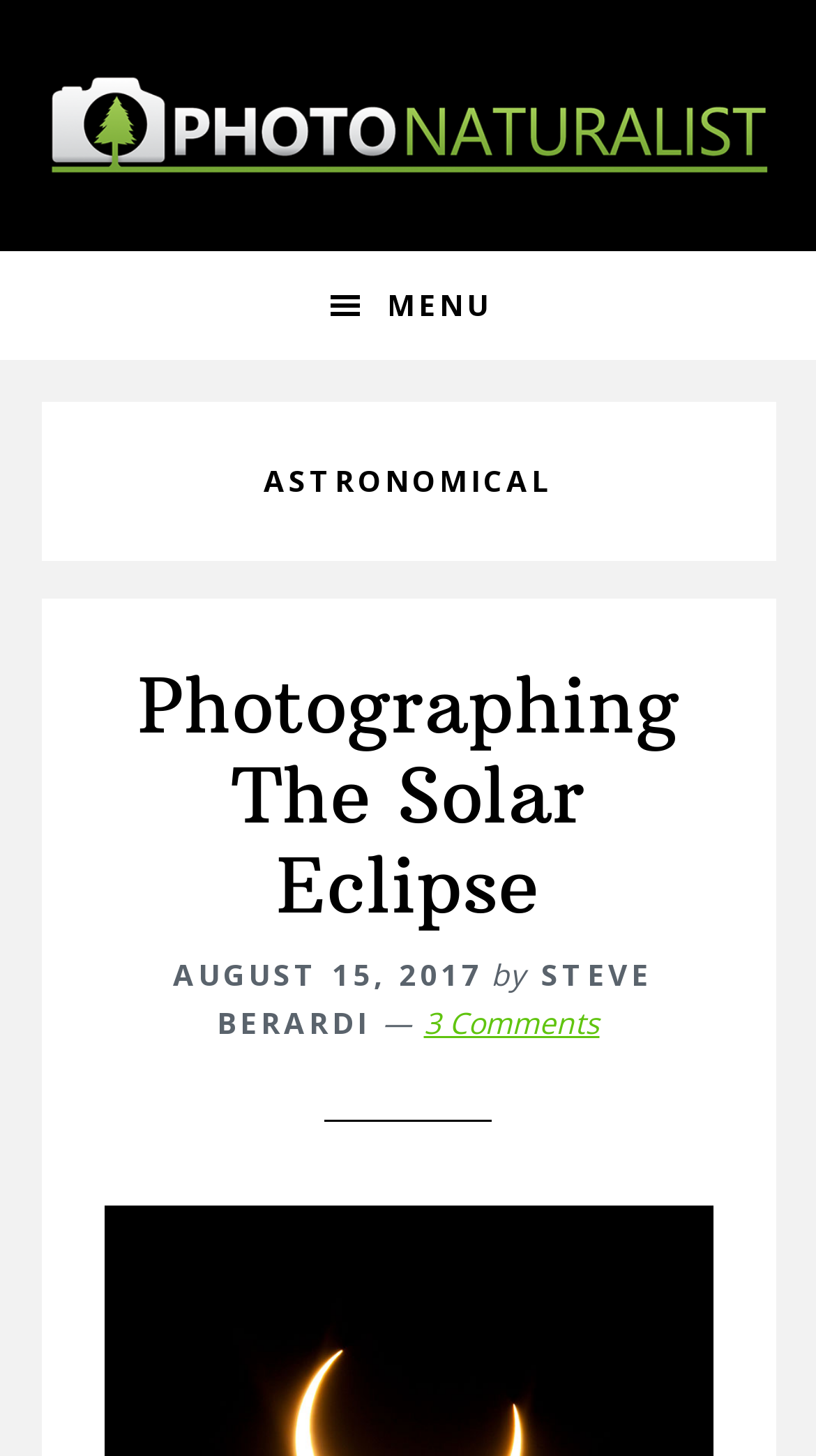Based on the element description: "3 Comments", identify the bounding box coordinates for this UI element. The coordinates must be four float numbers between 0 and 1, listed as [left, top, right, bottom].

[0.519, 0.689, 0.735, 0.716]